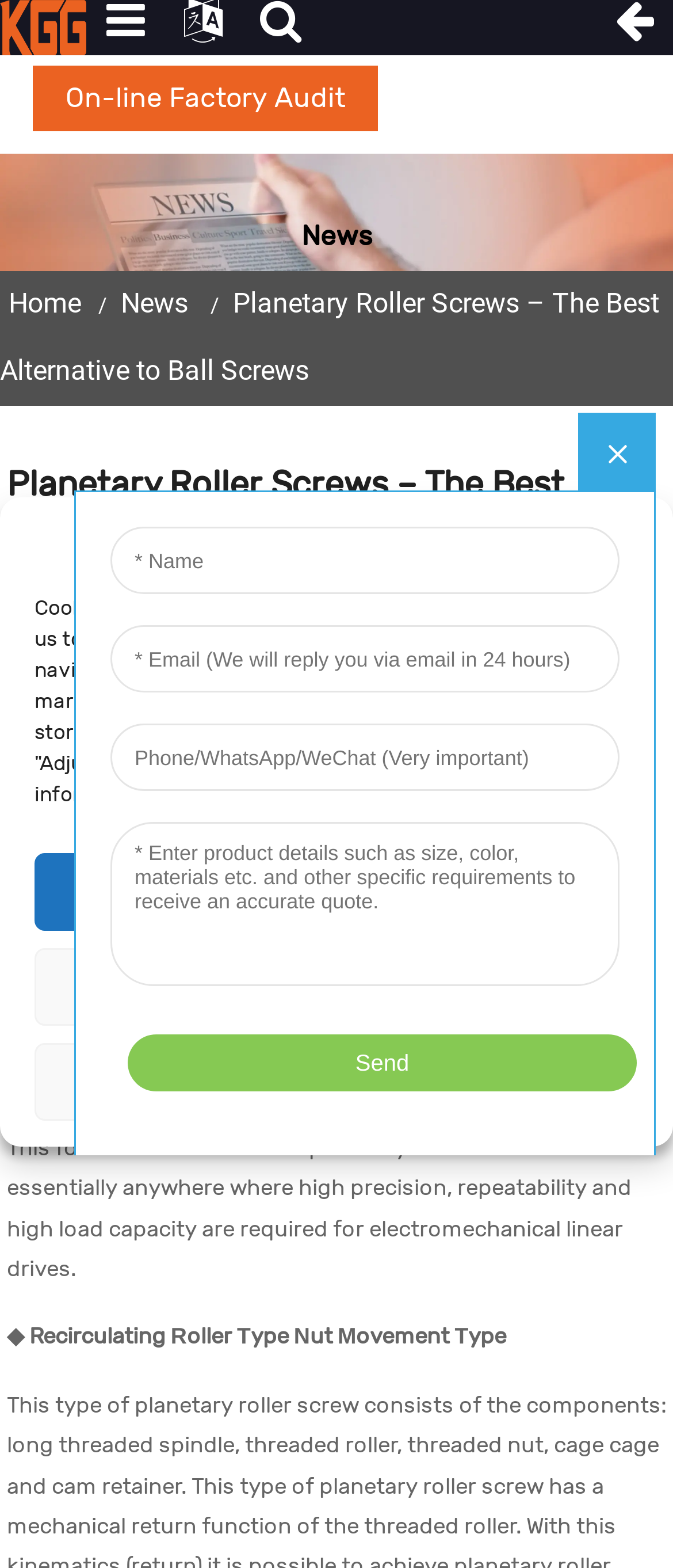What is the purpose of the bearing cap in Planetary Roller Screws?
From the image, respond with a single word or phrase.

To ensure distance